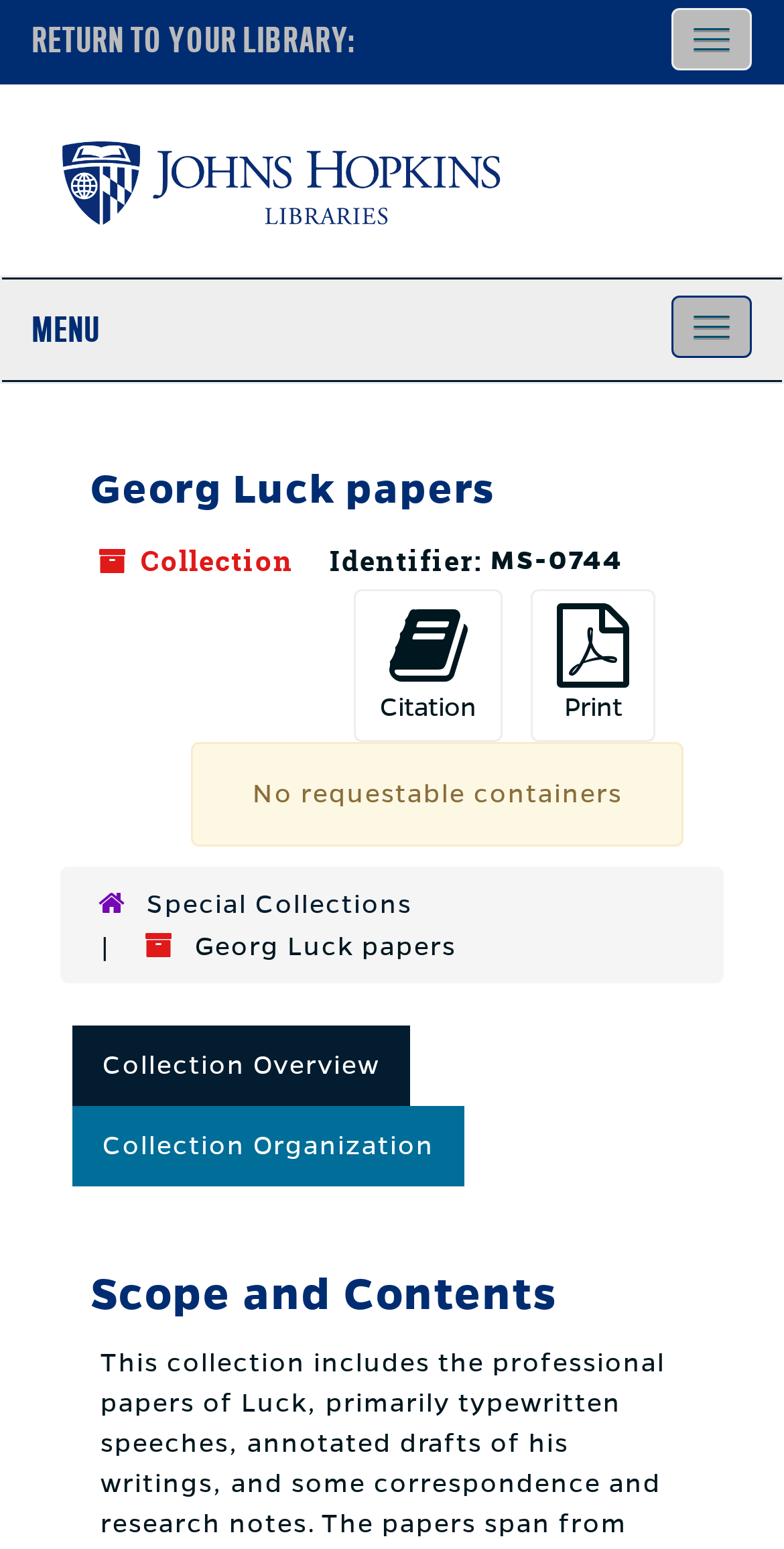Respond with a single word or phrase:
What is the name of the collection?

Georg Luck papers